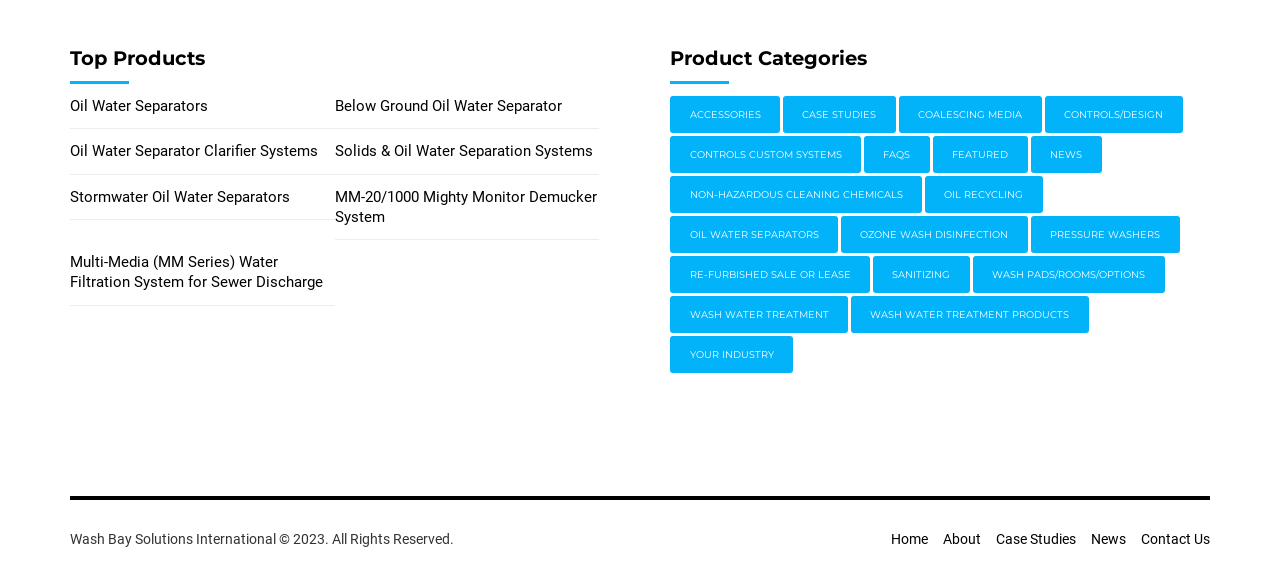Please find the bounding box coordinates of the element that must be clicked to perform the given instruction: "Contact Us". The coordinates should be four float numbers from 0 to 1, i.e., [left, top, right, bottom].

[0.891, 0.919, 0.945, 0.946]